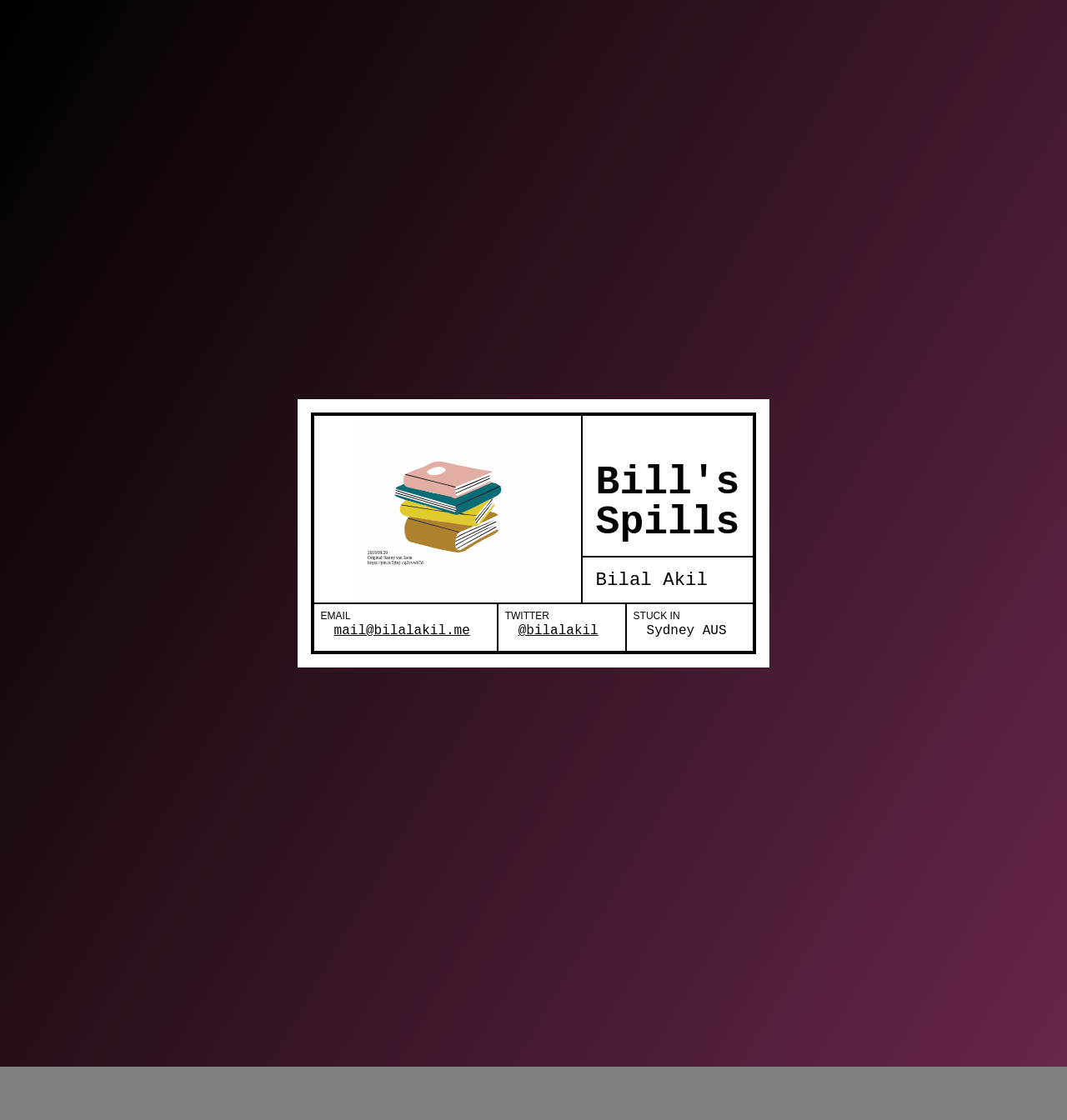What is the purpose of the webpage? Using the information from the screenshot, answer with a single word or phrase.

Personal website